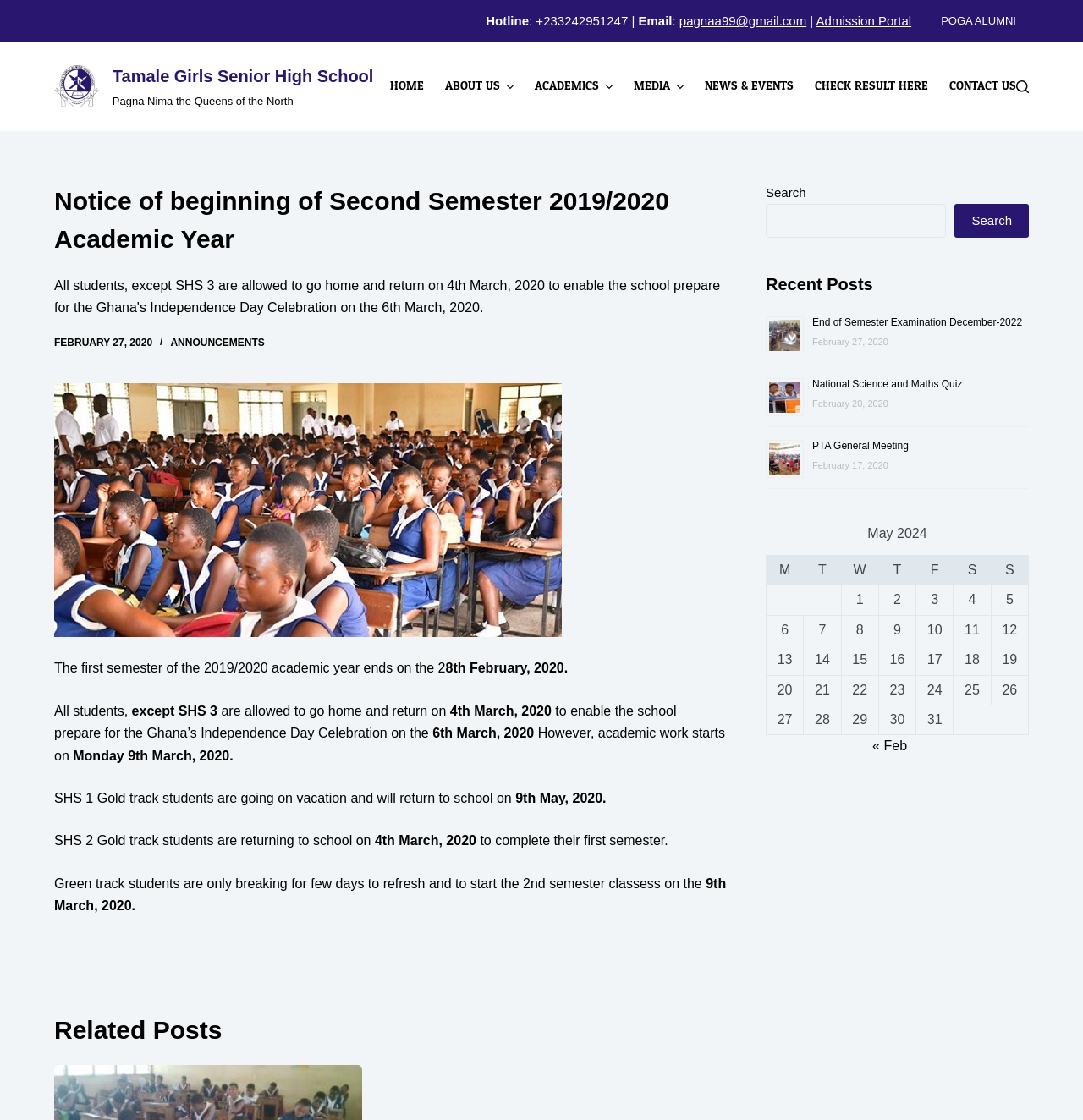What is the email address of Tamale Girls Senior High School?
Using the information presented in the image, please offer a detailed response to the question.

The email address can be found at the top of the webpage, next to the 'Email' label.